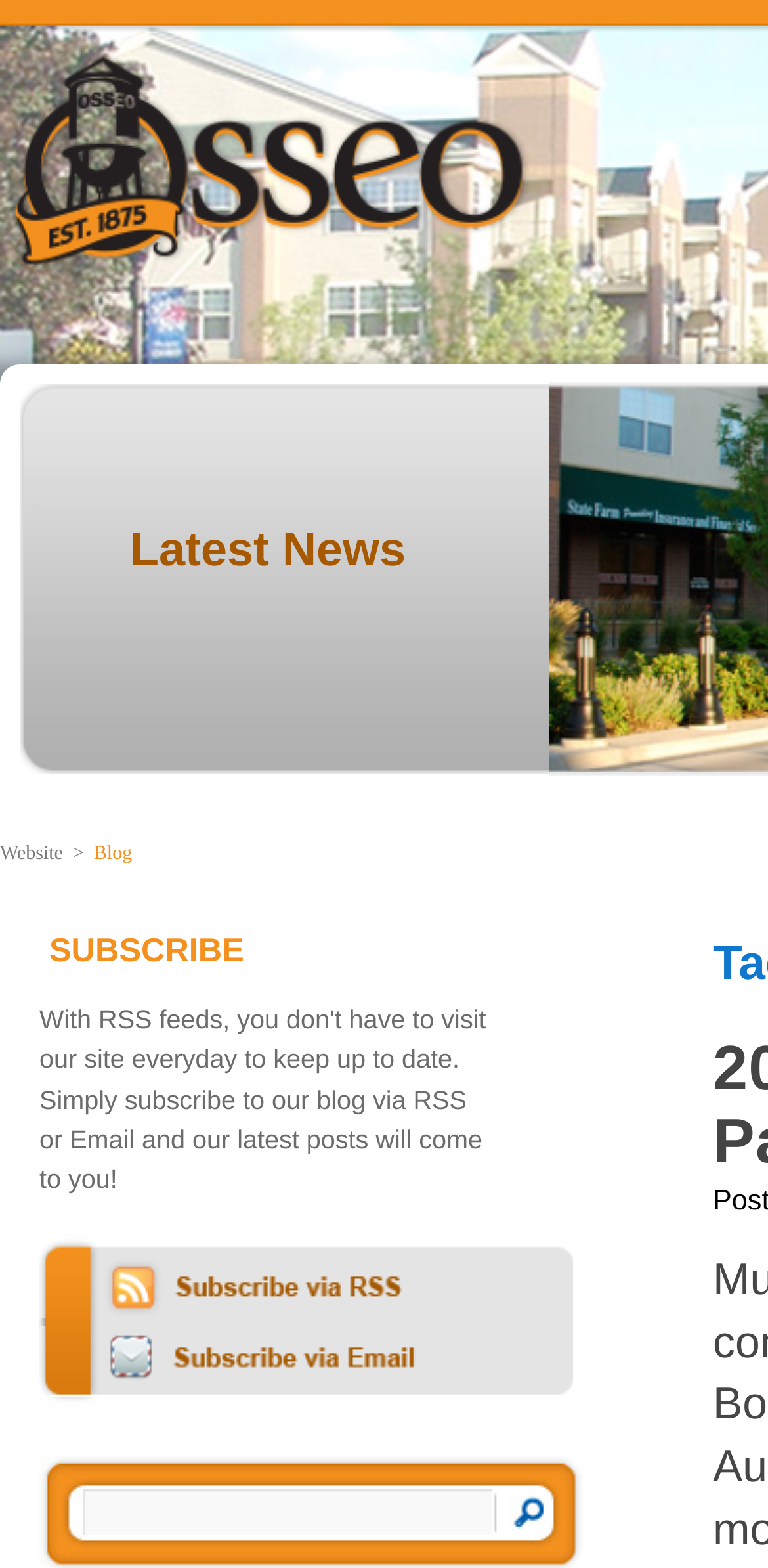Please provide a one-word or phrase answer to the question: 
What is the name of the blog?

Osseo Community